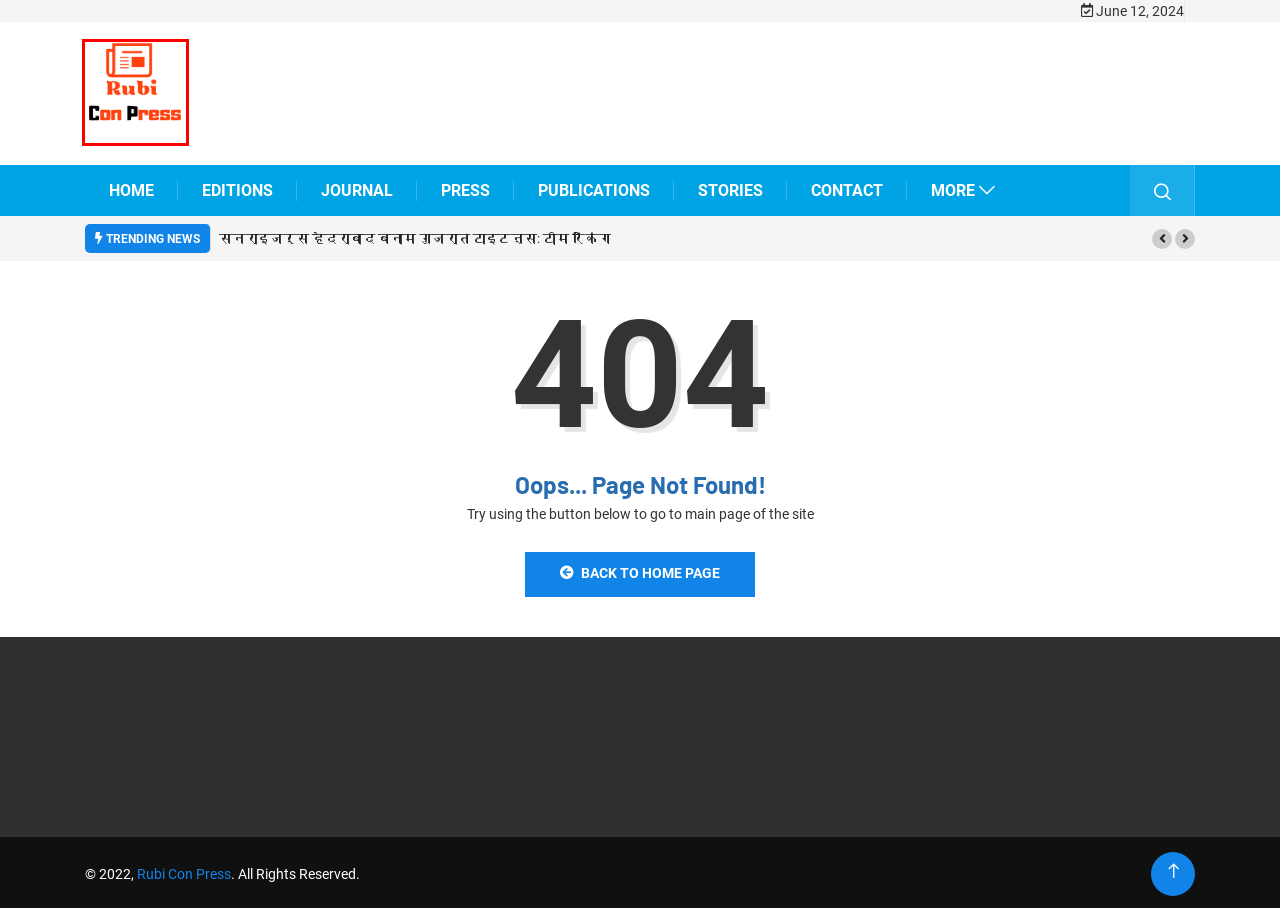Review the screenshot of a webpage that includes a red bounding box. Choose the webpage description that best matches the new webpage displayed after clicking the element within the bounding box. Here are the candidates:
A. Reach Out to RubiconPress: Ignite Your Publishing Dreams
B. सनराइजर्स हैदराबाद बनाम गुजरात टाइटन्स: टीम रैंकिंग - Rubi Con Press
C. Ignite Your Publishing Journey with RubiconPress: Empower Your Voice
D. Best Publications for 2024 | rubiconpress.org
E. Best Editions for 2024 | rubiconpress.org
F. Best Press for 2024 | rubiconpress.org
G. Best Stories for 2024 | rubiconpress.org
H. Best Journal for 2024 | rubiconpress.org

C